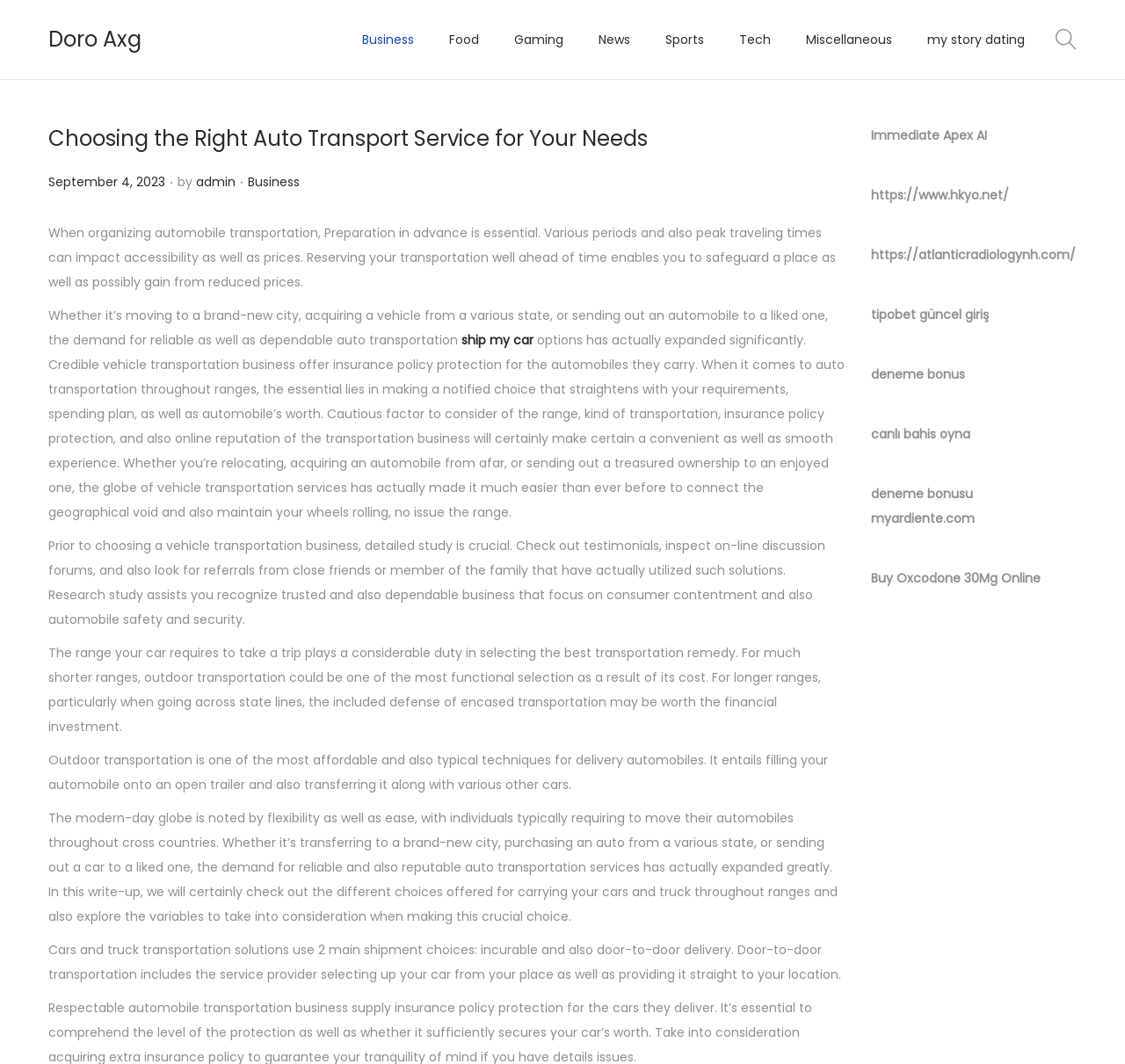Please give a succinct answer to the question in one word or phrase:
Why is preparation in advance essential for auto transportation?

To secure a spot and possibly get lower prices